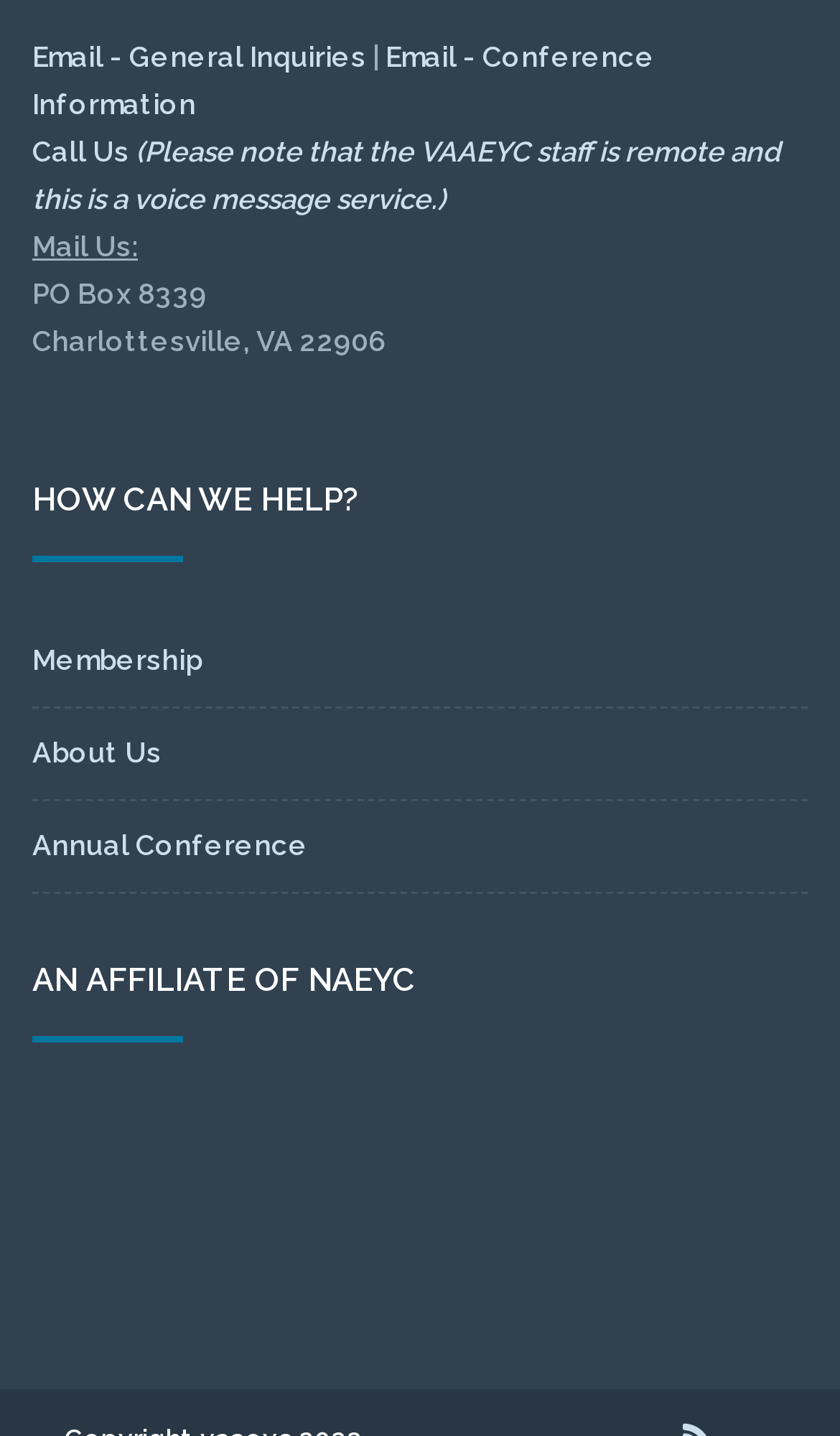Locate the bounding box for the described UI element: "Email - Conference Information". Ensure the coordinates are four float numbers between 0 and 1, formatted as [left, top, right, bottom].

[0.038, 0.028, 0.779, 0.083]